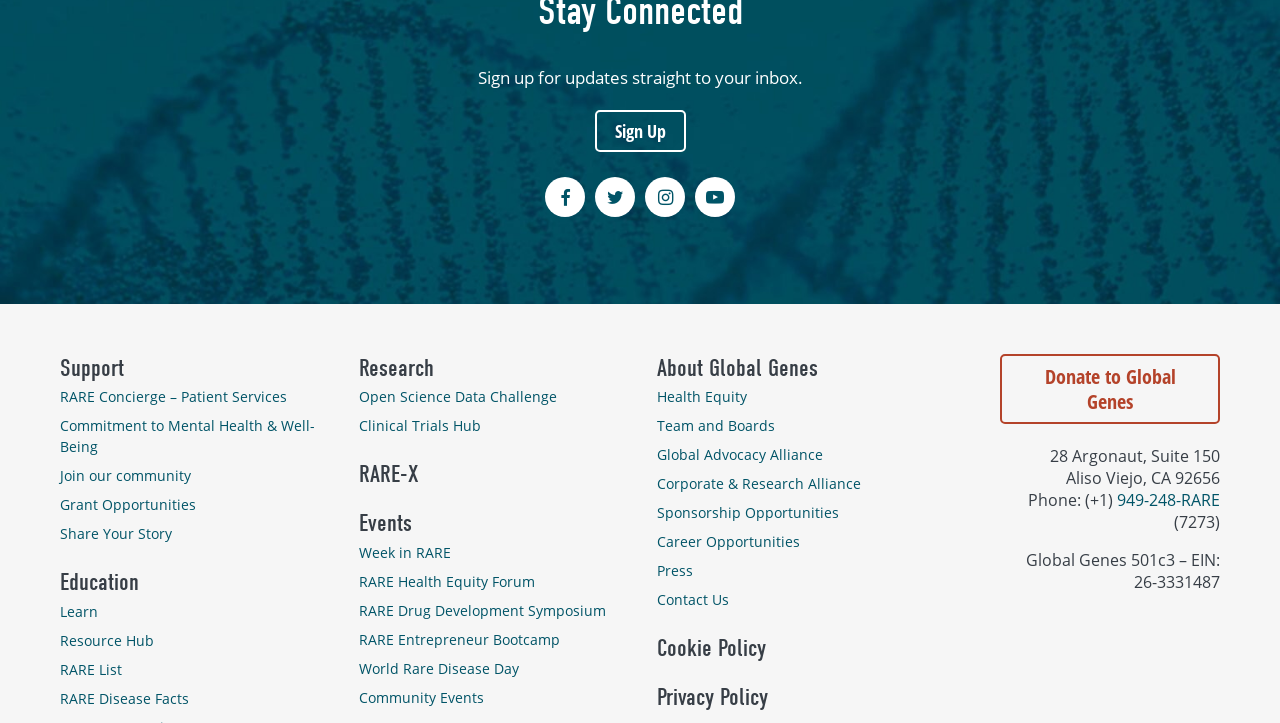Please find the bounding box for the UI component described as follows: "RARE Concierge – Patient Services".

[0.047, 0.529, 0.224, 0.569]